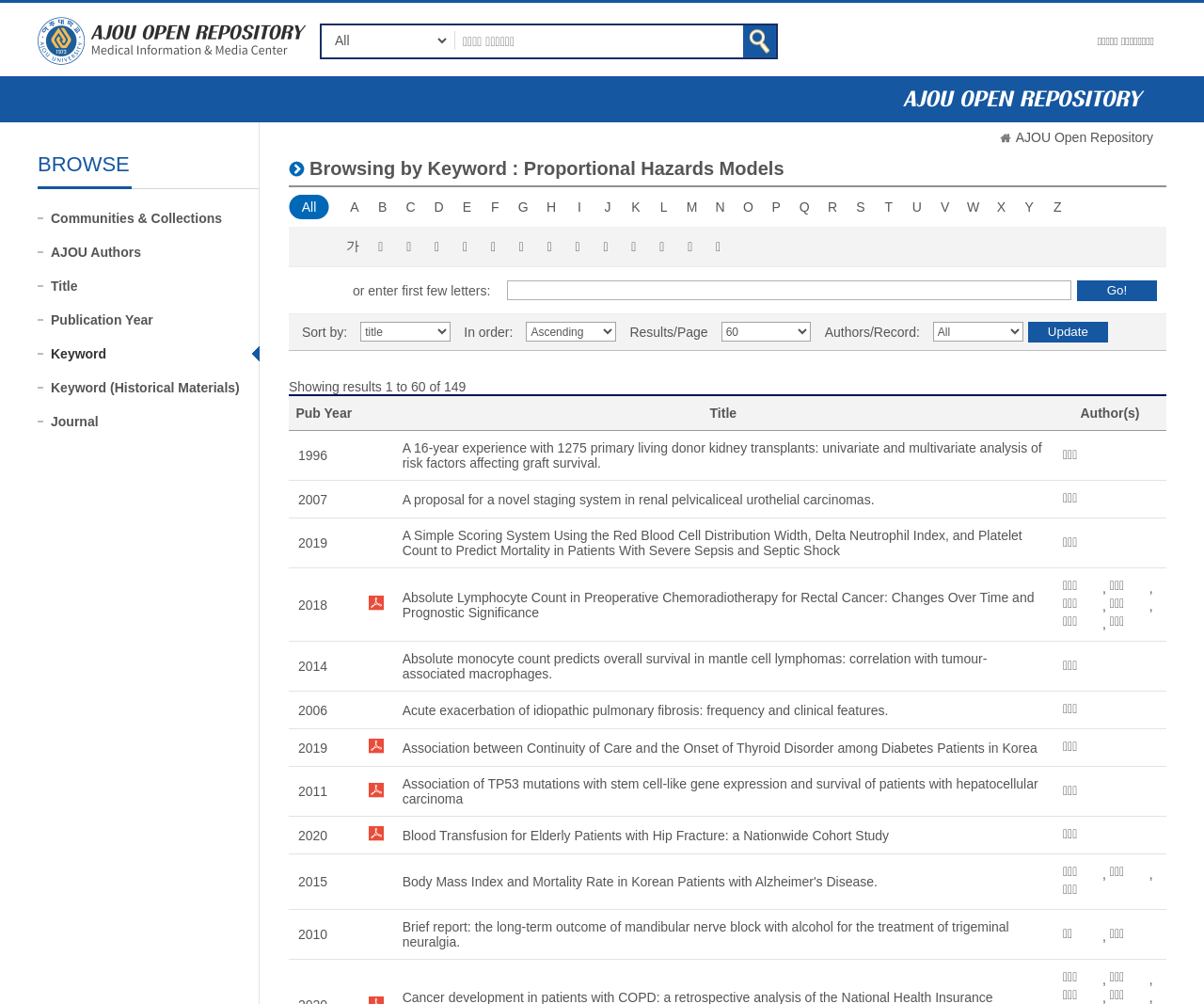How many sorting options are there?
From the screenshot, supply a one-word or short-phrase answer.

3